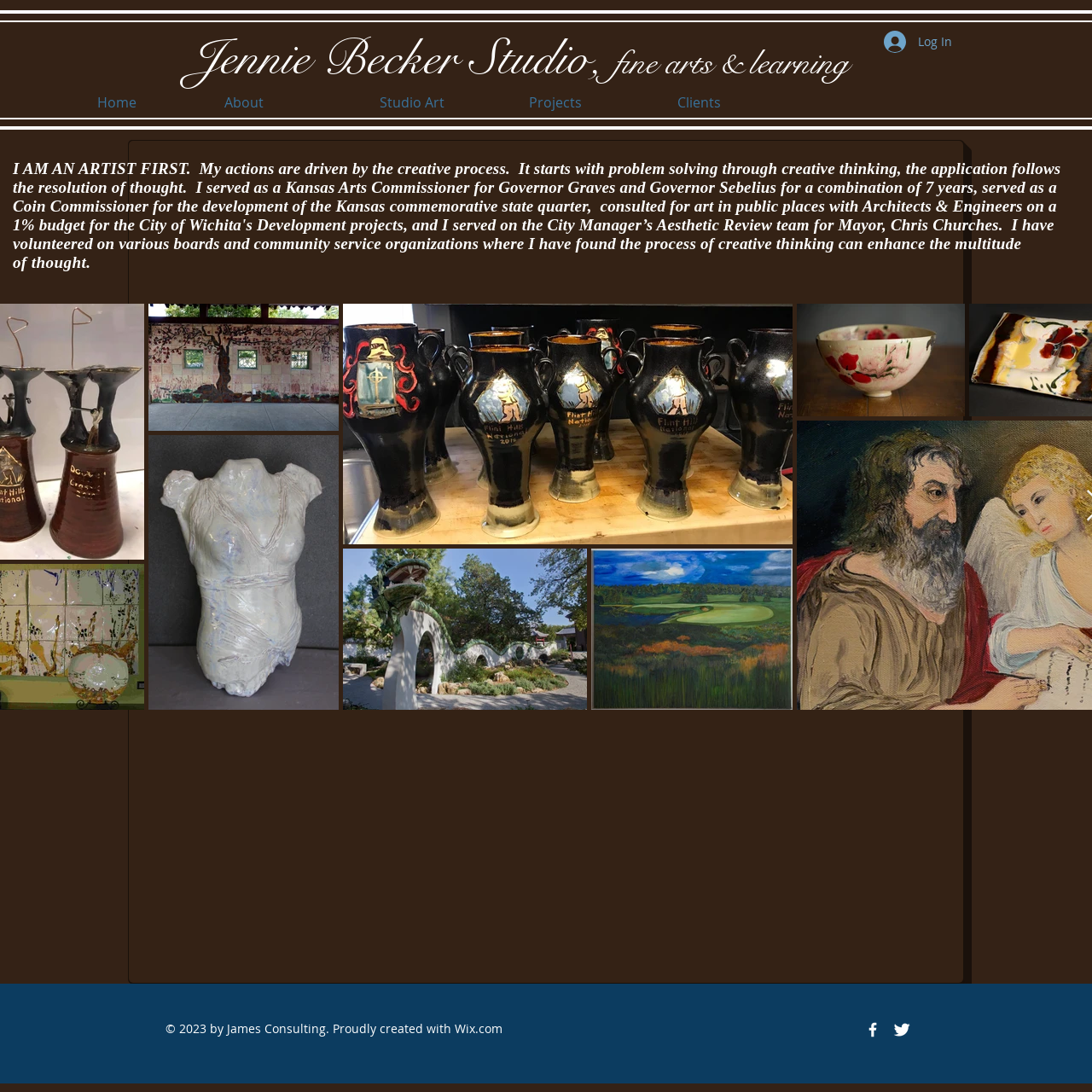Please mark the bounding box coordinates of the area that should be clicked to carry out the instruction: "Click the Home link".

[0.052, 0.078, 0.162, 0.109]